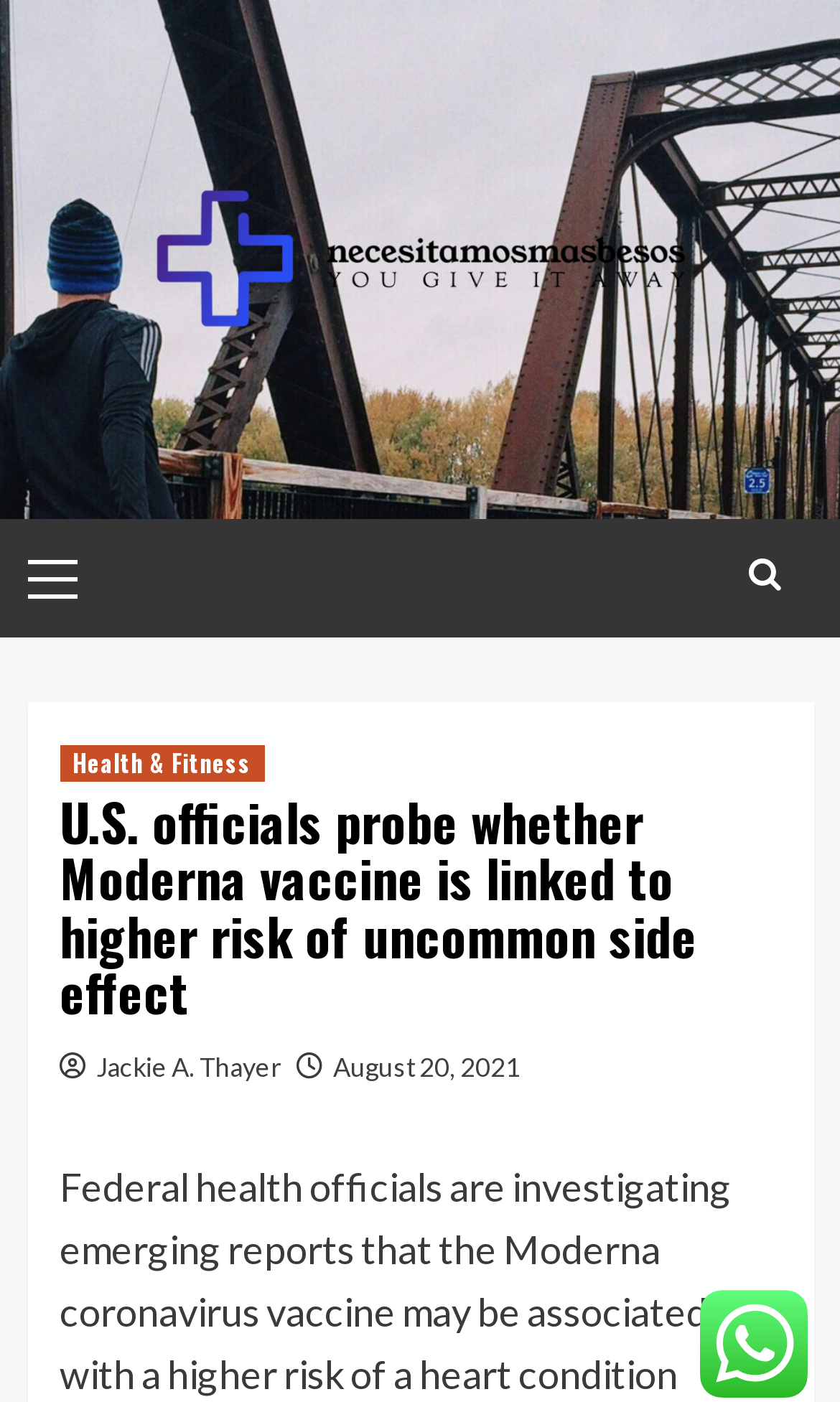Please use the details from the image to answer the following question comprehensively:
What is the topic of the article?

I determined the topic of the article by looking at the heading 'U.S. officials probe whether Moderna vaccine is linked to higher risk of uncommon side effect', which indicates that the article is about the potential side effects of the Moderna vaccine.